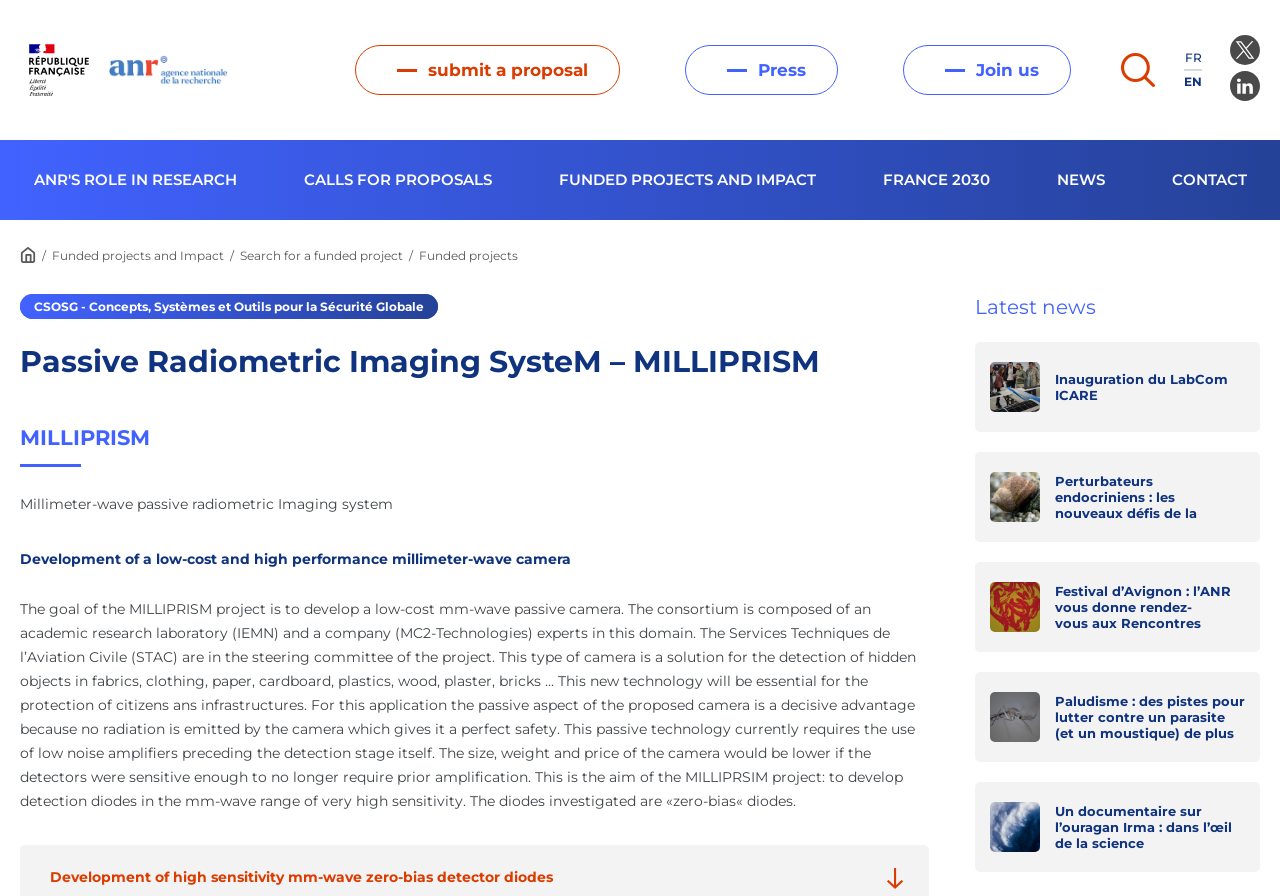Reply to the question below using a single word or brief phrase:
What is the type of diodes being investigated in the MILLIPRISM project?

Zero-bias diodes